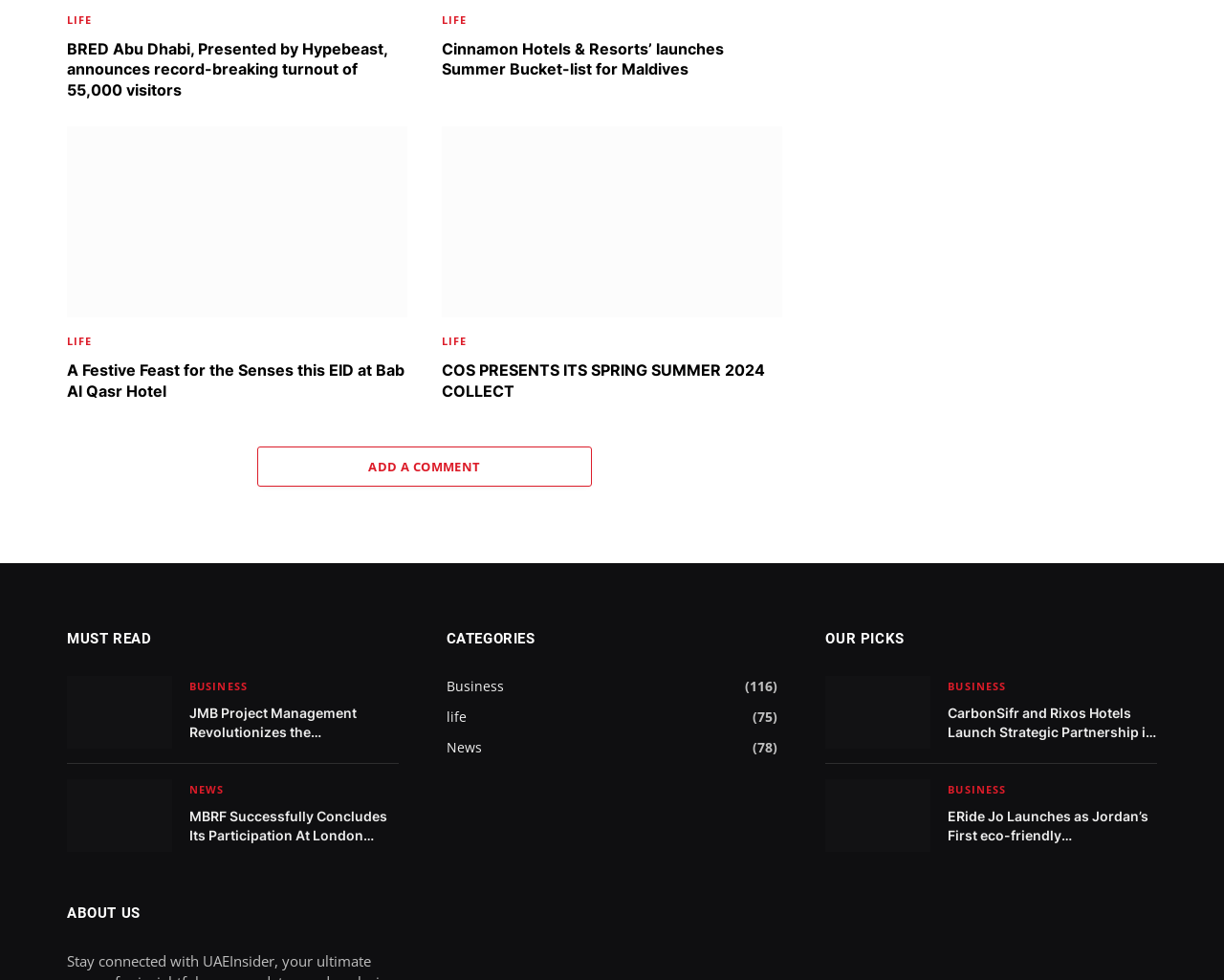Use one word or a short phrase to answer the question provided: 
What is the name of the company launching an eco-friendly transportation service in Jordan?

ERide Jo